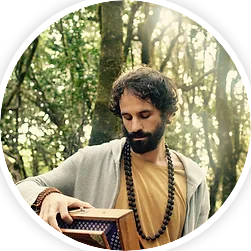Break down the image and provide a full description, noting any significant aspects.

The image features a man engaged in a reflective moment, surrounded by a serene forest environment. He wears a casual gray cardigan over a comfortable shirt, embodying a relaxed yet focused demeanor. Adorning his neck is a traditional mala necklace, indicative of his practice in meditation and mantra chanting. The man seems to be interacting with a wooden box, possibly used for storing musical instruments or ritual items, suggesting a connection to practices such as Nada Yoga. Behind him, the lush greenery and soft, dappled sunlight create a peaceful atmosphere, reinforcing the themes of introspection and harmony with nature, which are central to the principles of Mantra and Nada Yoga training. This tranquility aligns with the transformative journey into the self that the training promotes, emphasizing healing and awakening through sound and vibration.